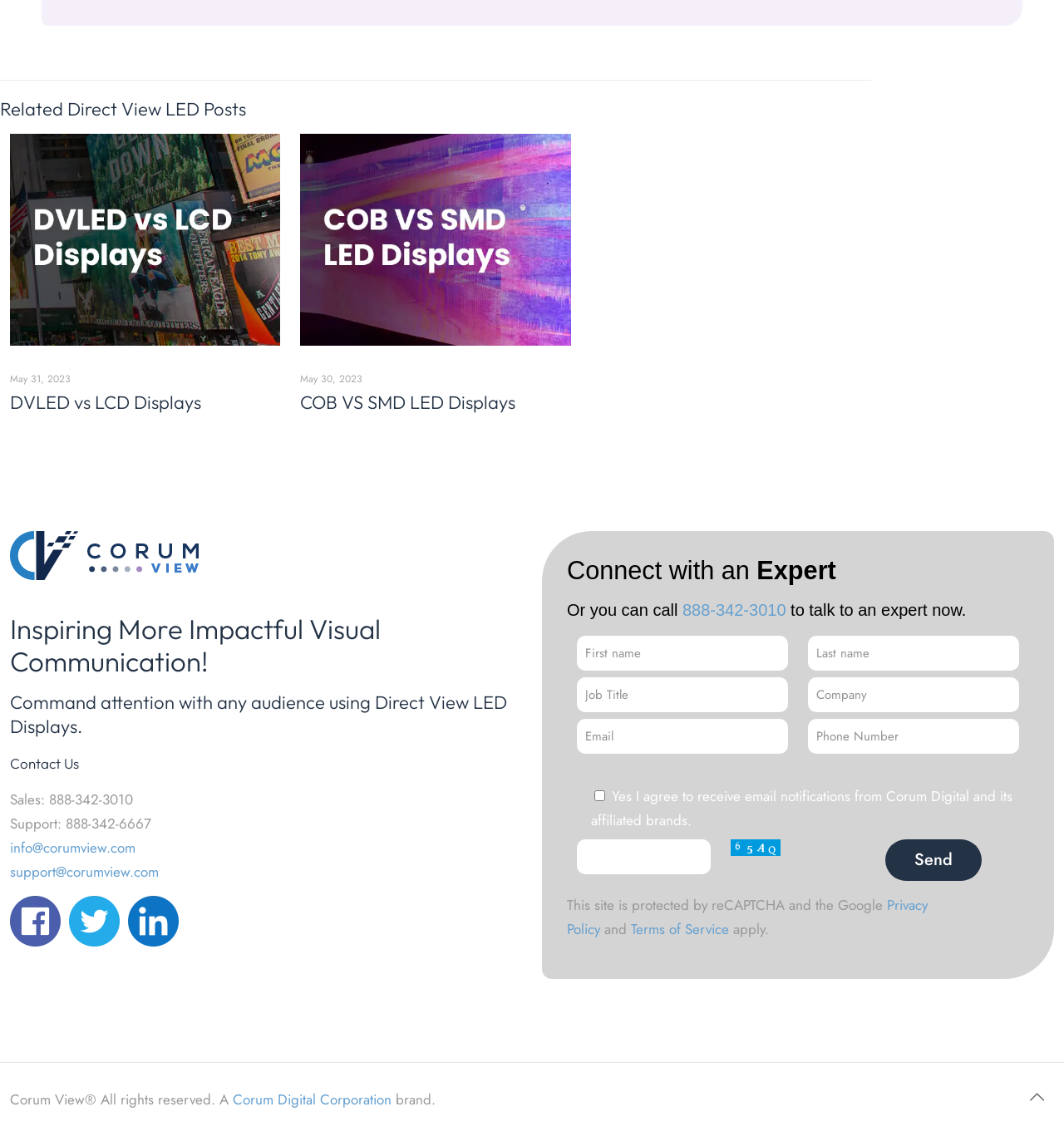Identify the bounding box for the given UI element using the description provided. Coordinates should be in the format (top-left x, top-left y, bottom-right x, bottom-right y) and must be between 0 and 1. Here is the description: DVLED vs LCD Displays

[0.009, 0.342, 0.189, 0.362]